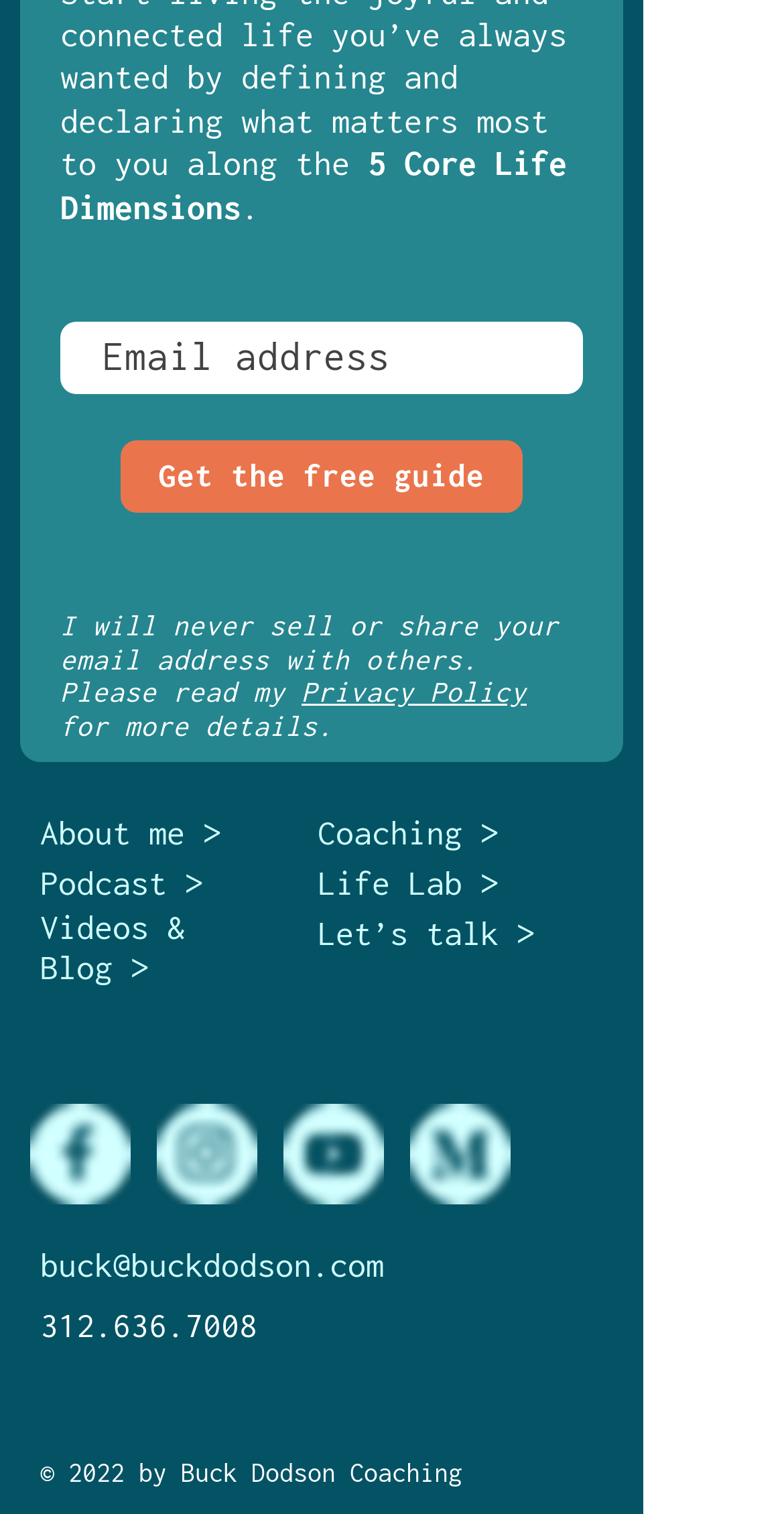Find the bounding box coordinates of the element to click in order to complete this instruction: "Read the article about Rolls-Royce backing mini reactors for UK". The bounding box coordinates must be four float numbers between 0 and 1, denoted as [left, top, right, bottom].

None